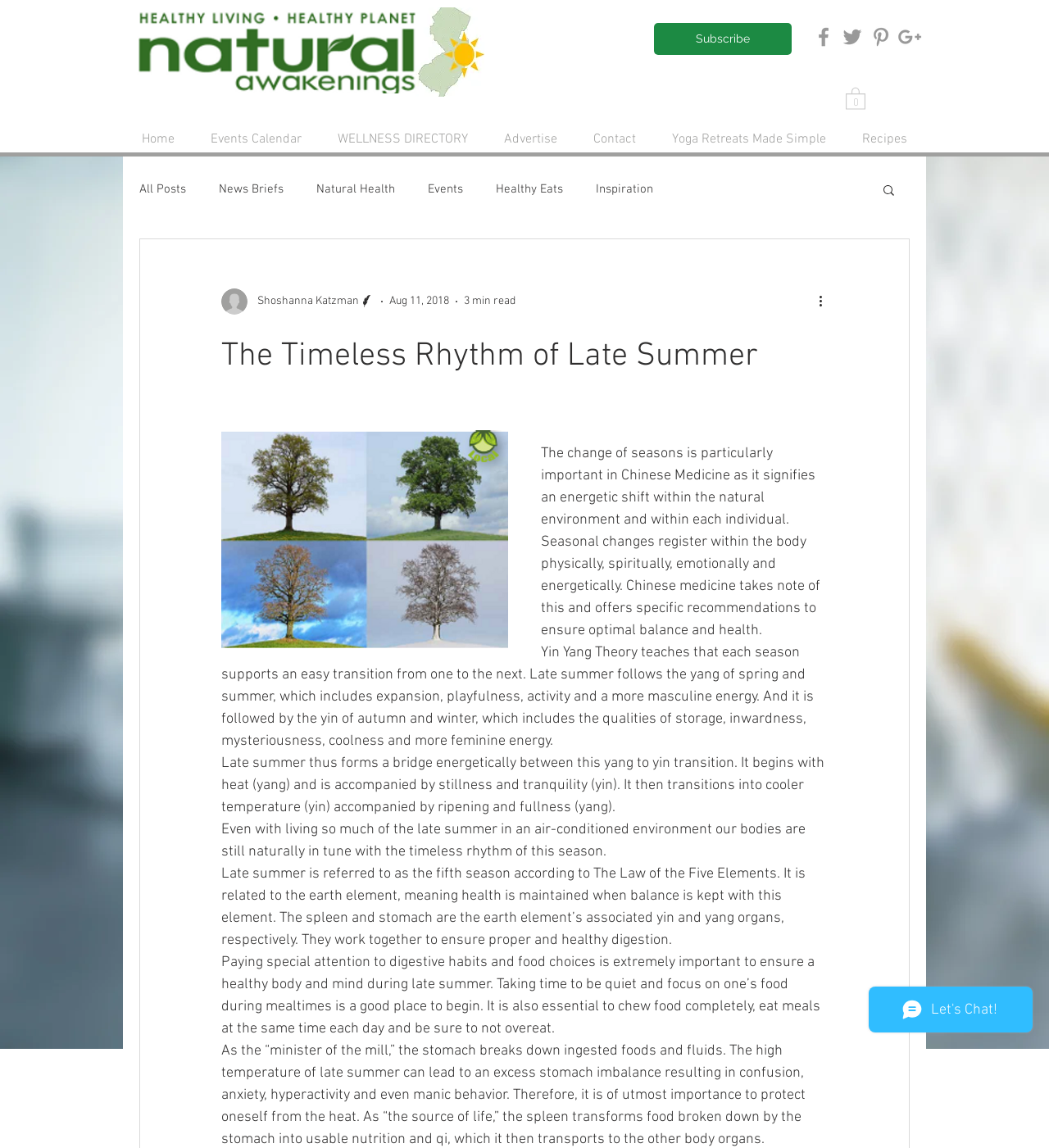Determine the bounding box coordinates for the element that should be clicked to follow this instruction: "Search for a topic". The coordinates should be given as four float numbers between 0 and 1, in the format [left, top, right, bottom].

[0.84, 0.159, 0.855, 0.174]